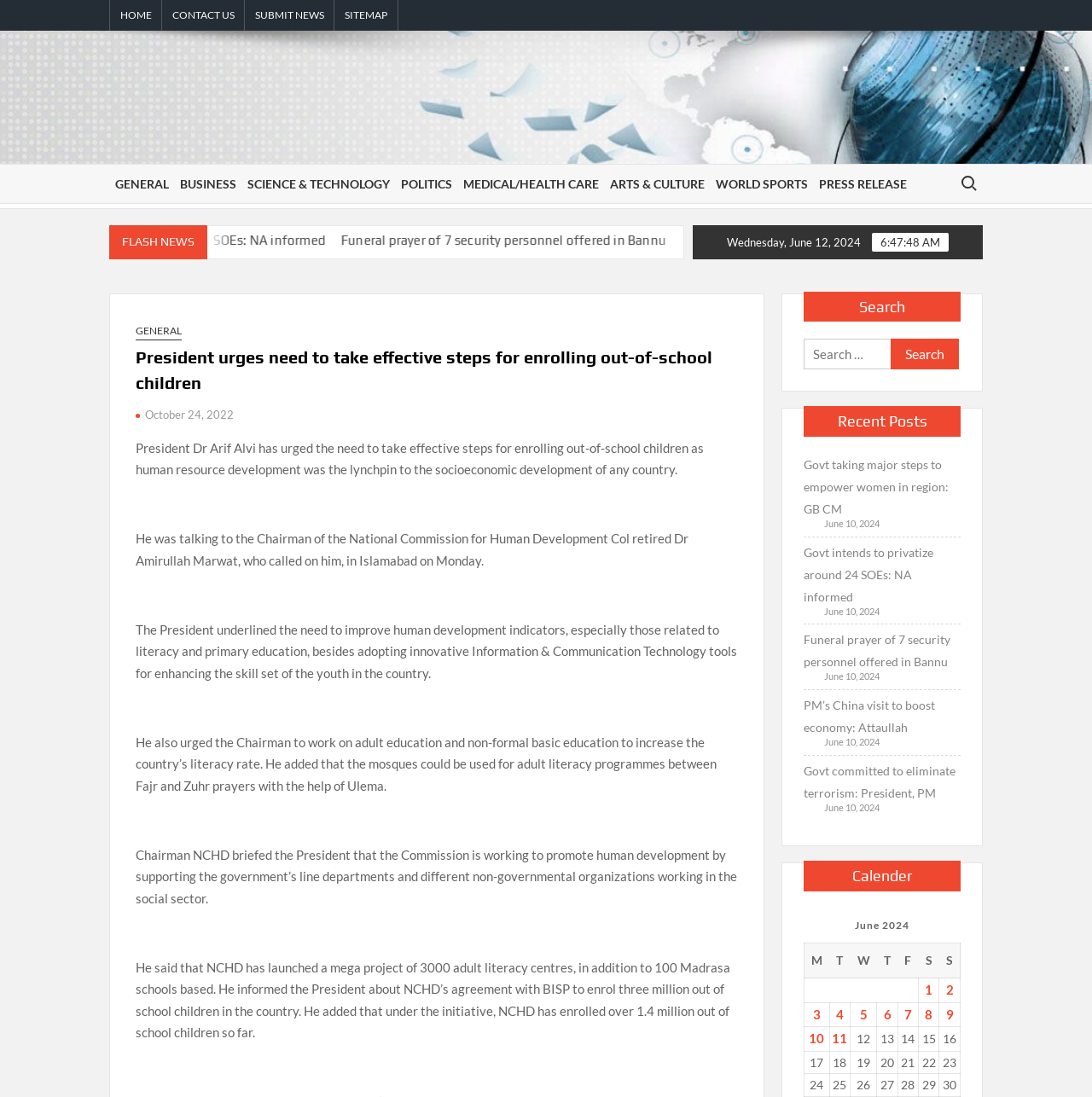Using the webpage screenshot, locate the HTML element that fits the following description and provide its bounding box: "October 24, 2022".

[0.133, 0.372, 0.214, 0.384]